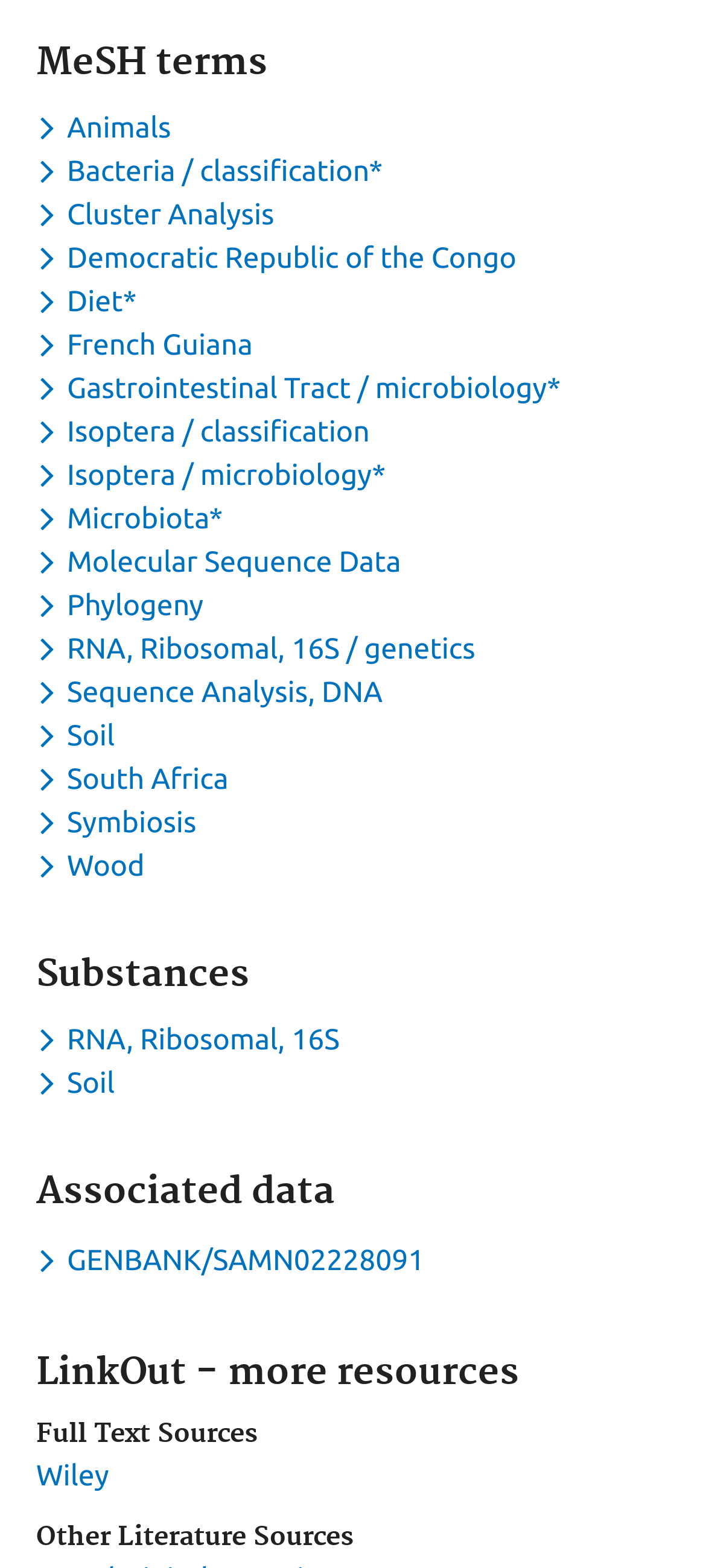Based on the image, please respond to the question with as much detail as possible:
How many substances are listed?

The number of substances can be found by counting the number of button elements under the 'Substances' heading, which are 2.